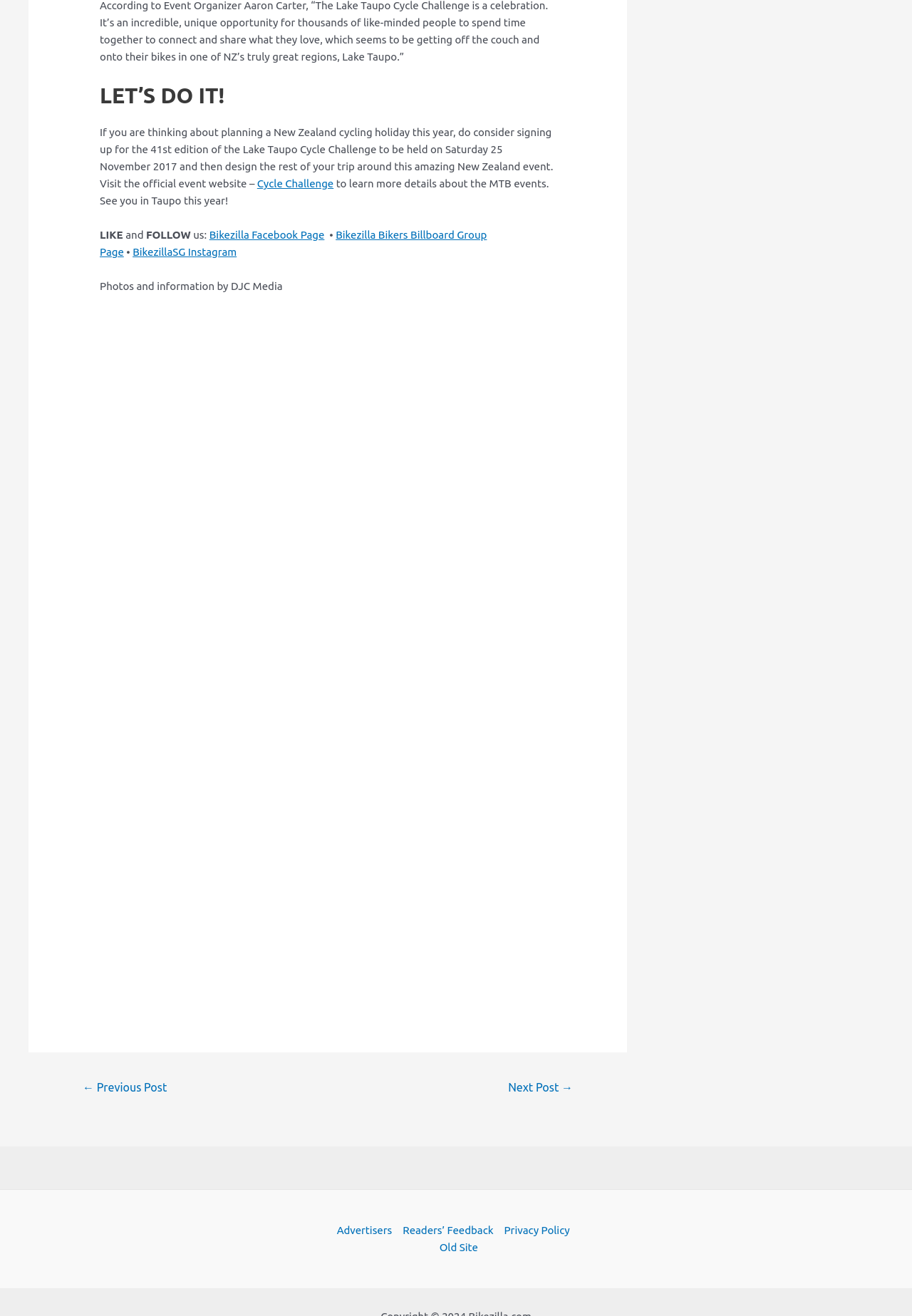Determine the bounding box coordinates of the clickable area required to perform the following instruction: "Check the 'Advertisers' page". The coordinates should be represented as four float numbers between 0 and 1: [left, top, right, bottom].

[0.369, 0.928, 0.436, 0.941]